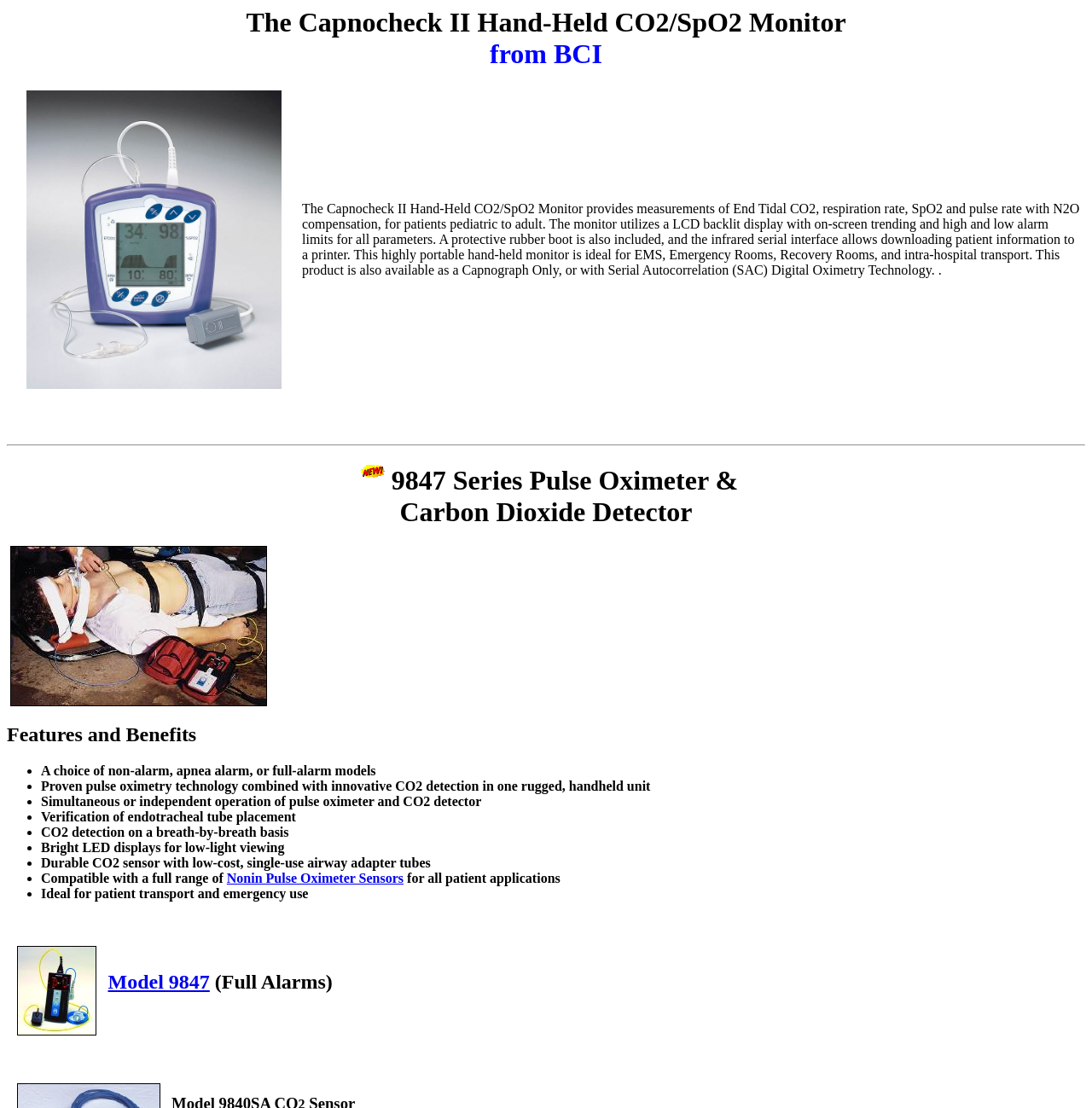Please reply to the following question with a single word or a short phrase:
What type of display does the monitor have?

LCD backlit display